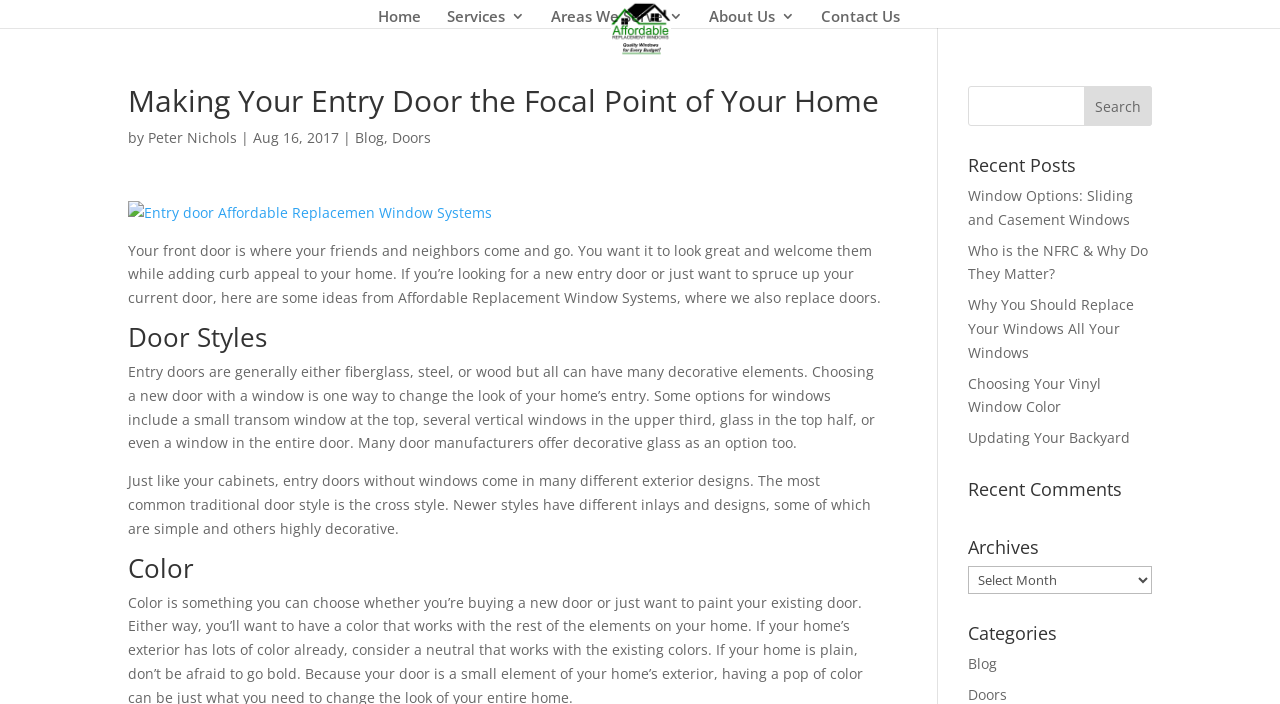What is the category of the blog post 'Window Options: Sliding and Casement Windows'?
Look at the image and respond with a single word or a short phrase.

Blog